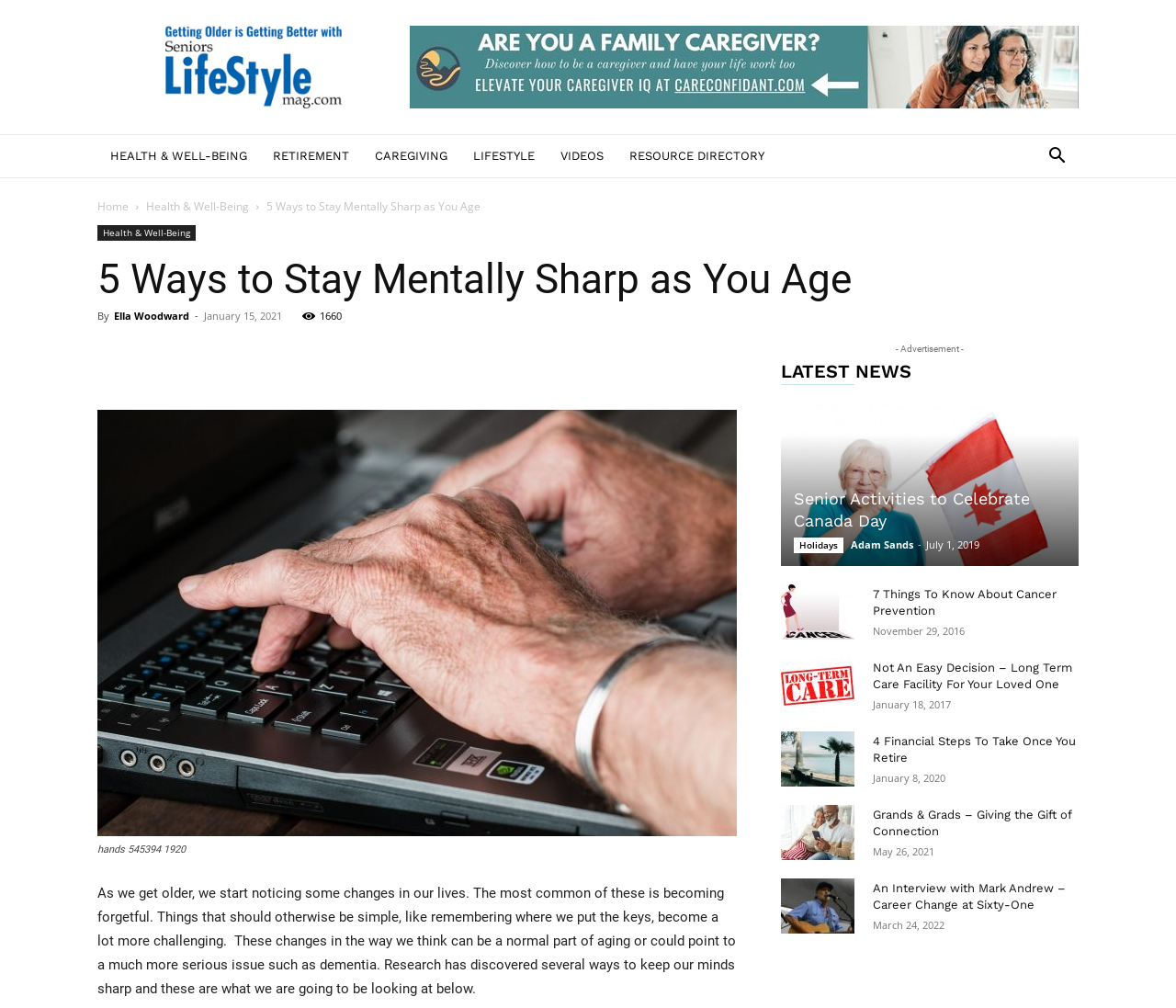Determine the bounding box coordinates (top-left x, top-left y, bottom-right x, bottom-right y) of the UI element described in the following text: Resource Directory

[0.524, 0.133, 0.661, 0.177]